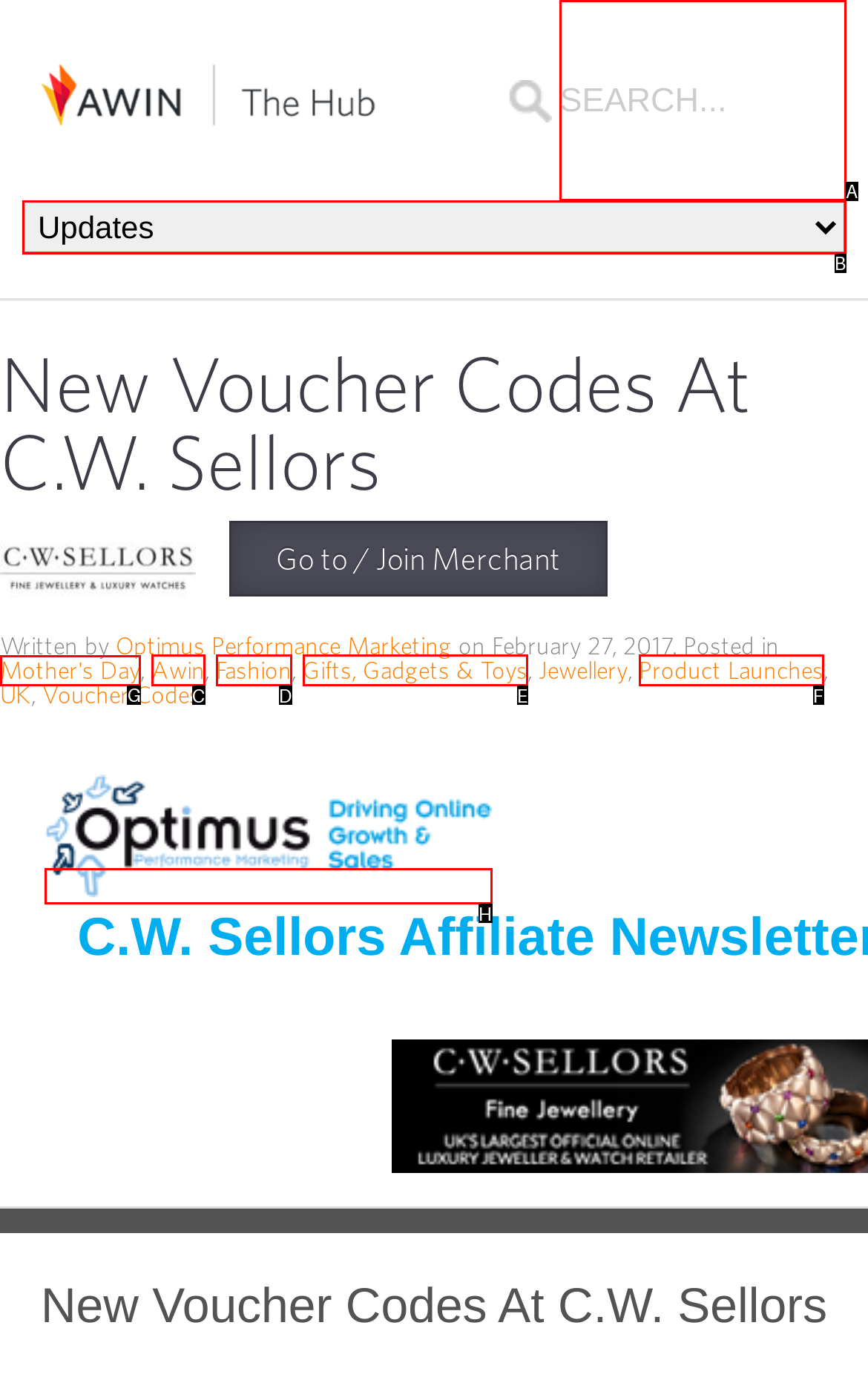From the given options, indicate the letter that corresponds to the action needed to complete this task: View the Mother's Day page. Respond with only the letter.

G